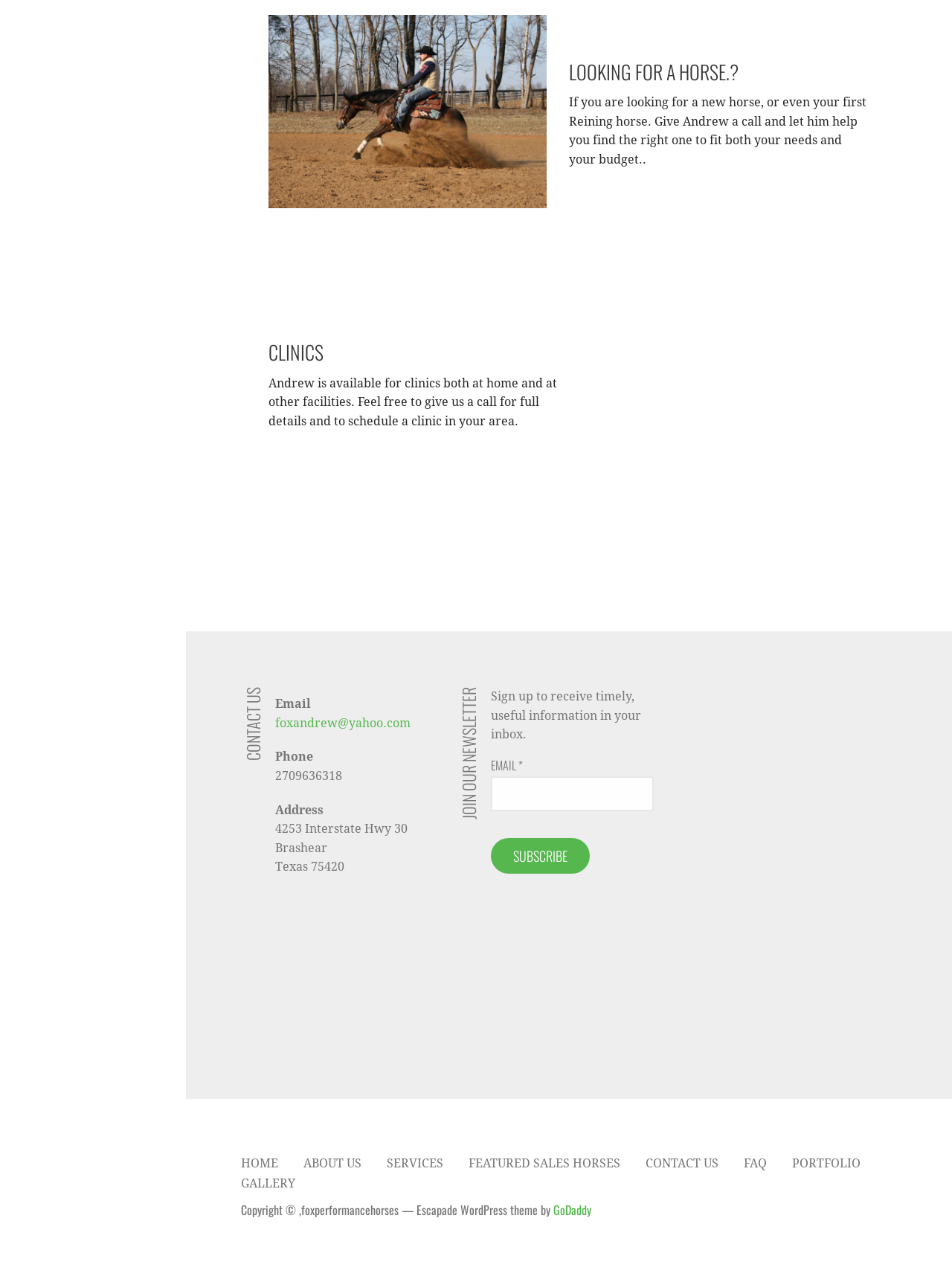Indicate the bounding box coordinates of the element that needs to be clicked to satisfy the following instruction: "Click the 'Subscribe' button". The coordinates should be four float numbers between 0 and 1, i.e., [left, top, right, bottom].

[0.516, 0.658, 0.62, 0.686]